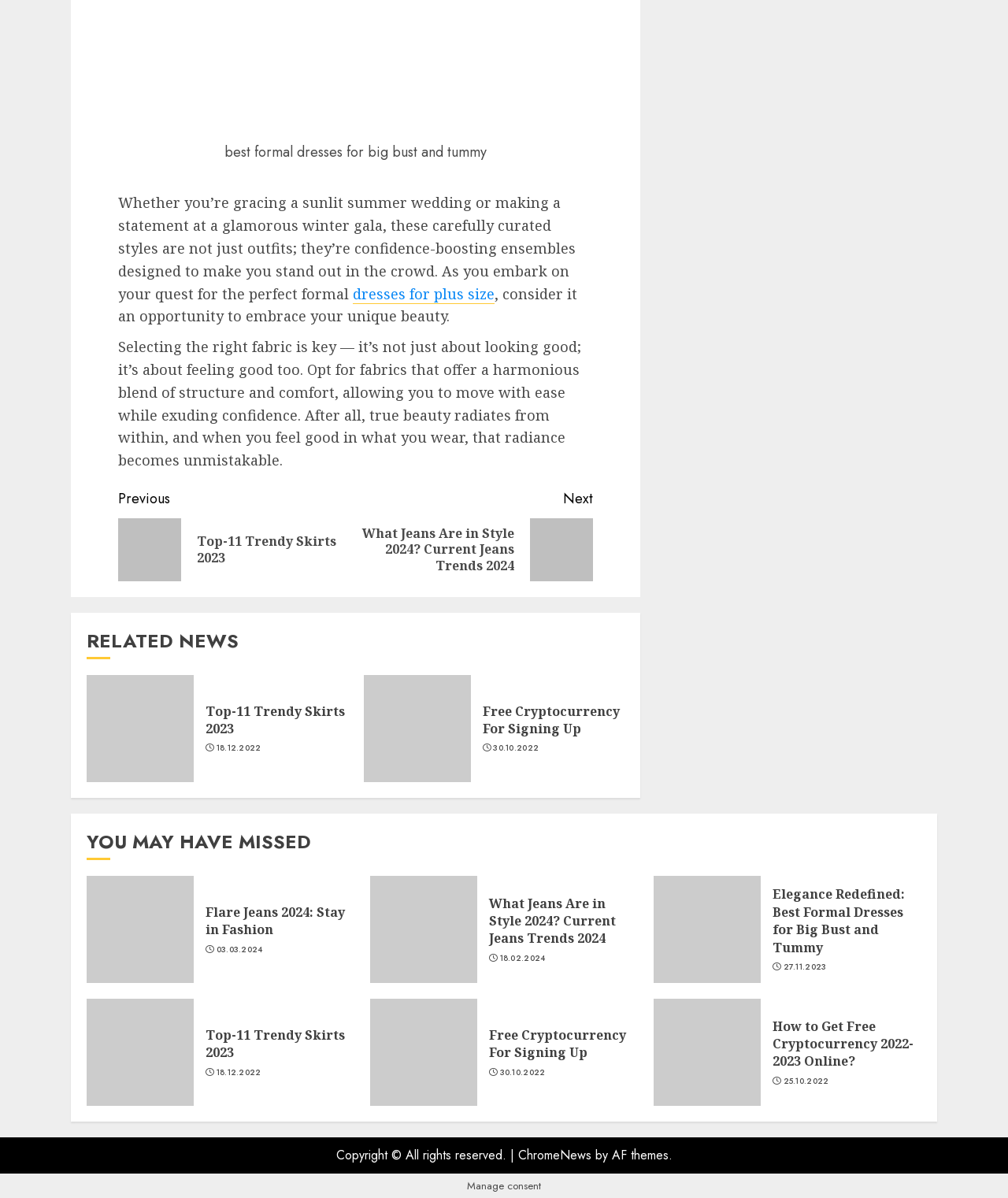Please indicate the bounding box coordinates of the element's region to be clicked to achieve the instruction: "Check 'RELATED NEWS'". Provide the coordinates as four float numbers between 0 and 1, i.e., [left, top, right, bottom].

[0.086, 0.525, 0.62, 0.55]